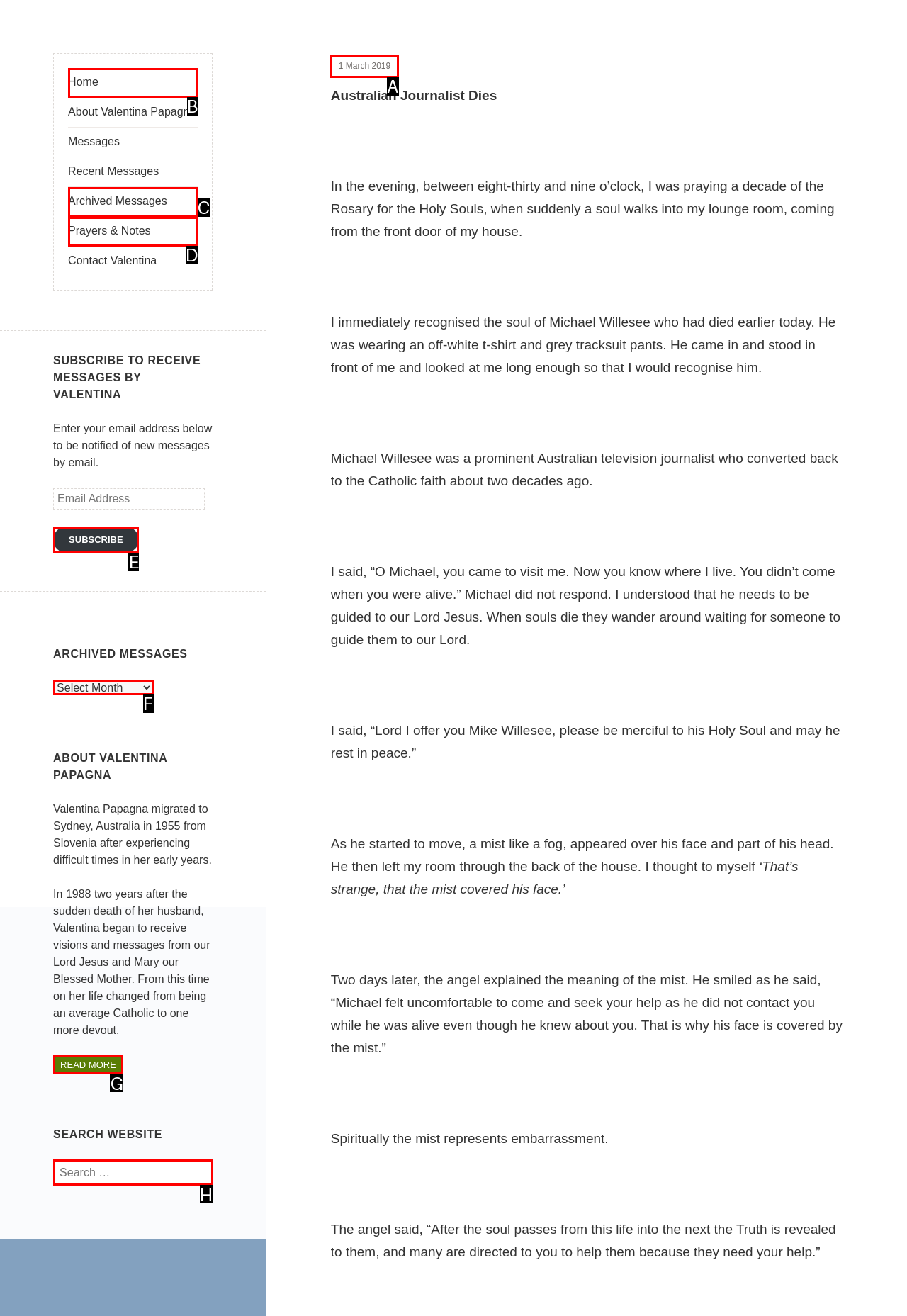Match the element description to one of the options: 1 March 201913 March 2019
Respond with the corresponding option's letter.

A